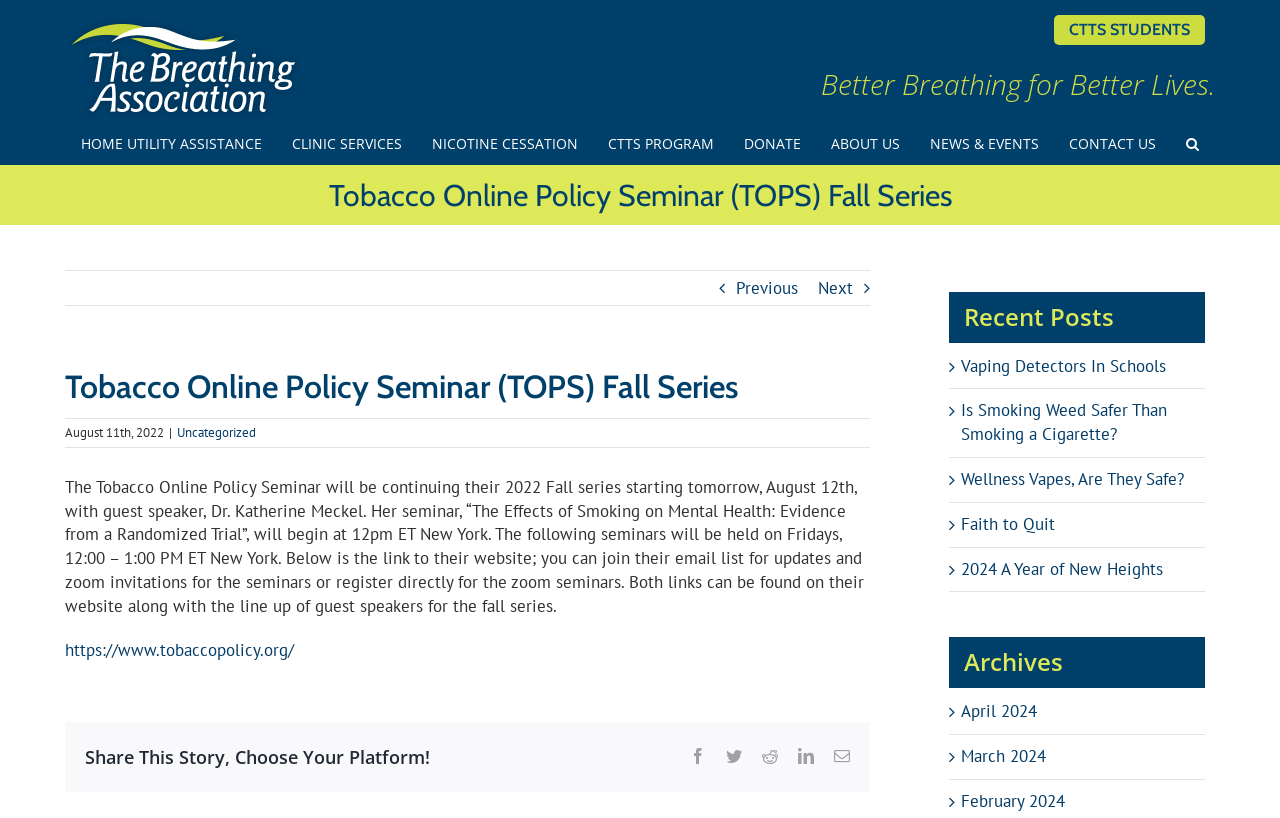What is the purpose of the 'Share This Story, Choose Your Platform!' section?
Answer with a single word or phrase, using the screenshot for reference.

To share the story on social media